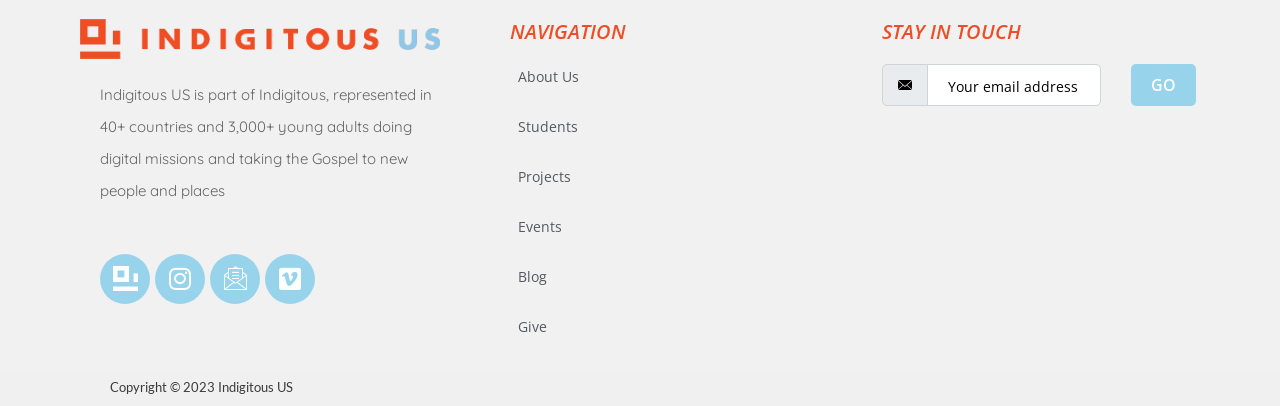Pinpoint the bounding box coordinates of the clickable area needed to execute the instruction: "Click the Instagram link". The coordinates should be specified as four float numbers between 0 and 1, i.e., [left, top, right, bottom].

[0.121, 0.625, 0.16, 0.748]